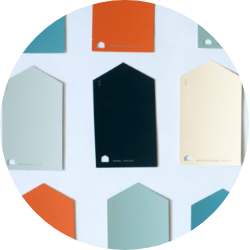What is the likely appeal of this arrangement?
Please answer the question as detailed as possible based on the image.

The arrangement of paint swatches in a visually appealing pattern, featuring a variety of colors, suggests a focus on interior design or color selection, which would likely appeal to those browsing for inspiration in home decoration or renovation projects.